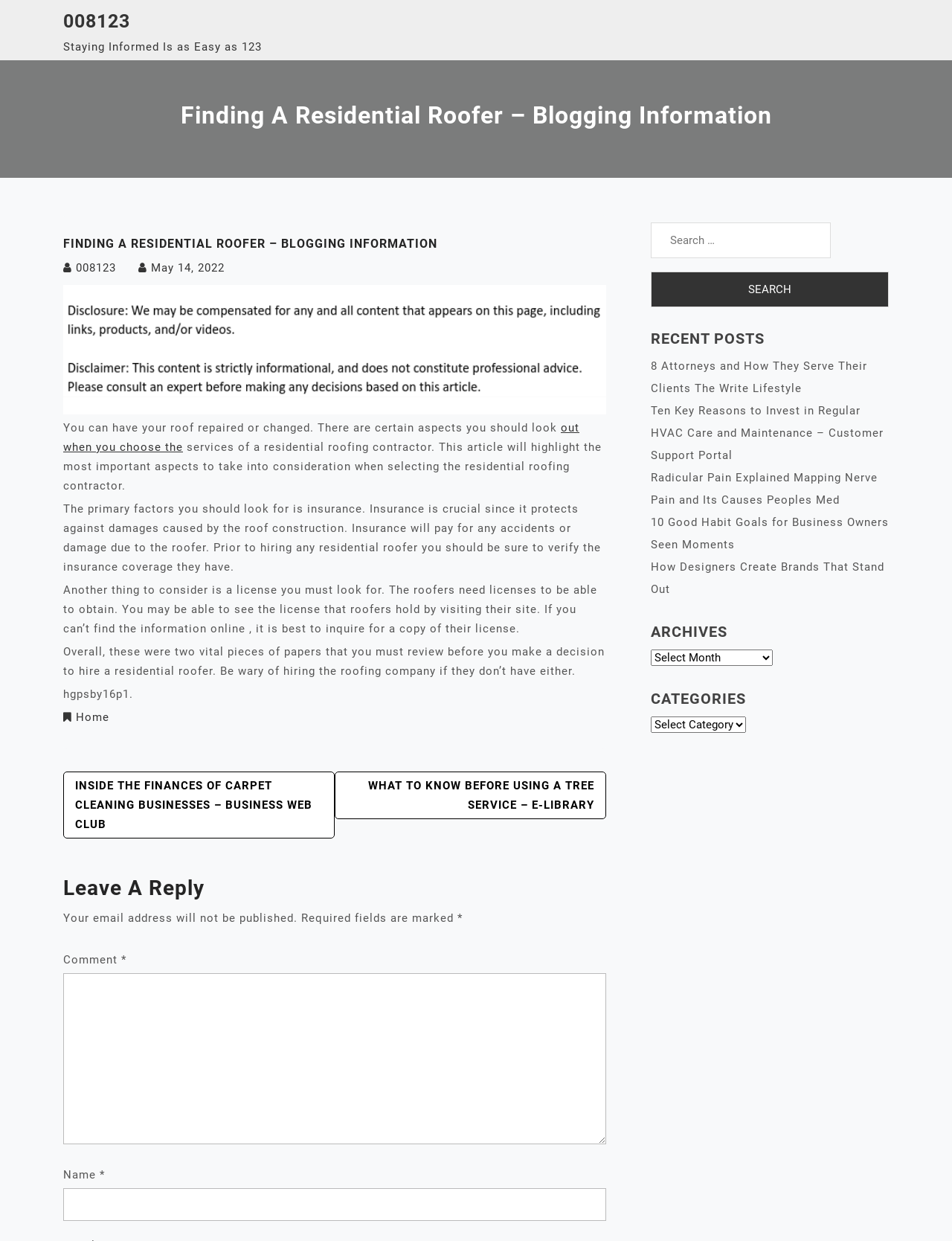What is the purpose of the 'Search for:' textbox?
Please craft a detailed and exhaustive response to the question.

The 'Search for:' textbox is a search function that allows users to search for specific content on the website by entering keywords or phrases.